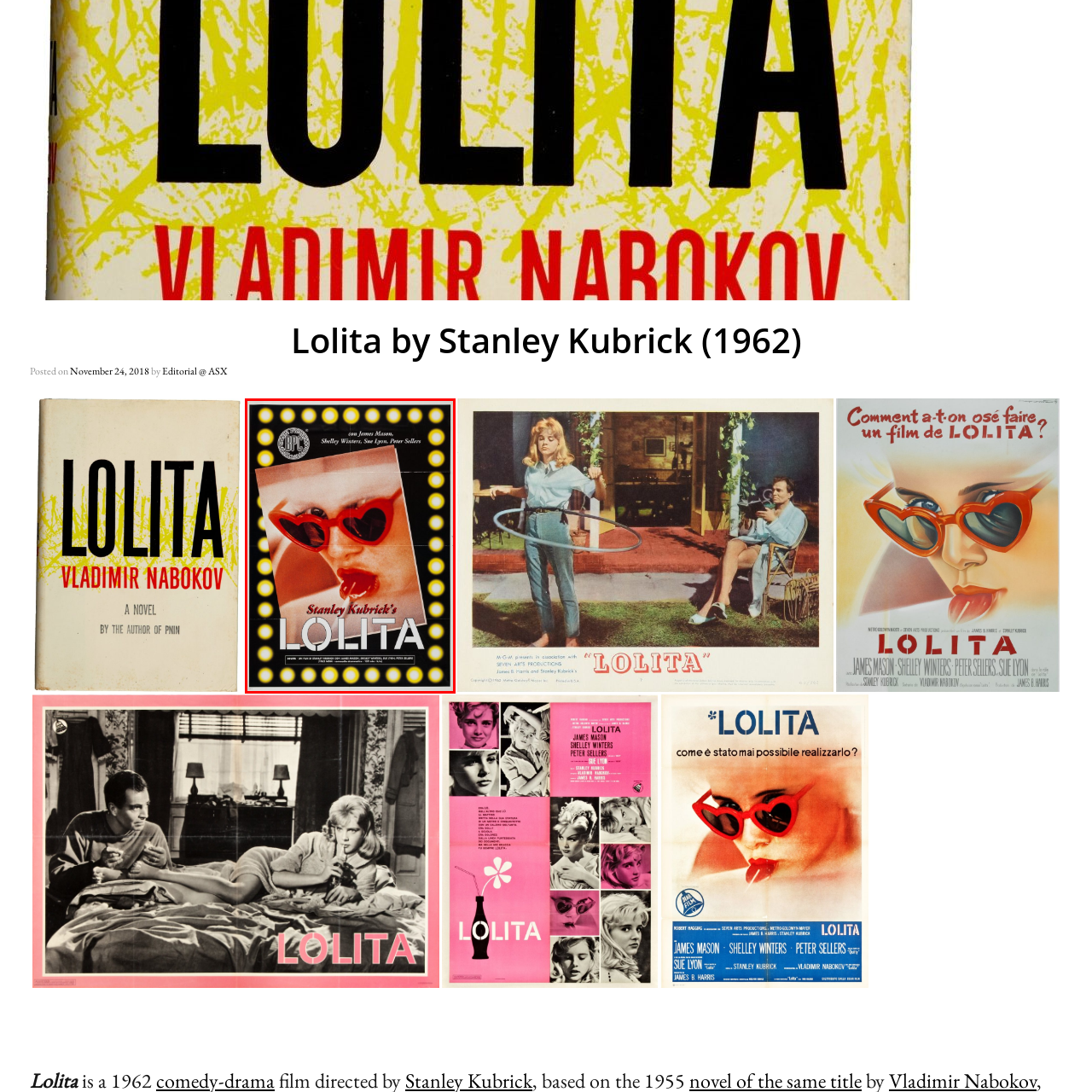Explain thoroughly what is happening in the image that is surrounded by the red box.

This image features a classic movie poster for "Lolita," directed by Stanley Kubrick. The poster showcases a striking design with bold colors and dramatic contrast. Central to the image is a close-up of a woman's face, adorned with vibrant red heart-shaped sunglasses. Her expression is alluring yet enigmatic, drawing the viewer in. 

The title "Stanley Kubrick's LOLITA" is prominently displayed in large, white letters at the bottom of the poster, emphasizing its significance. The background is a deep black, accentuated by a ring of bright yellow lights, which adds a cinematic flair reminiscent of classic theater signage. The top of the poster features the iconic BPC logo, hinting at the film's production company. Overall, the artwork is both provocative and visually captivating, perfectly encapsulating the controversial essence of the film.